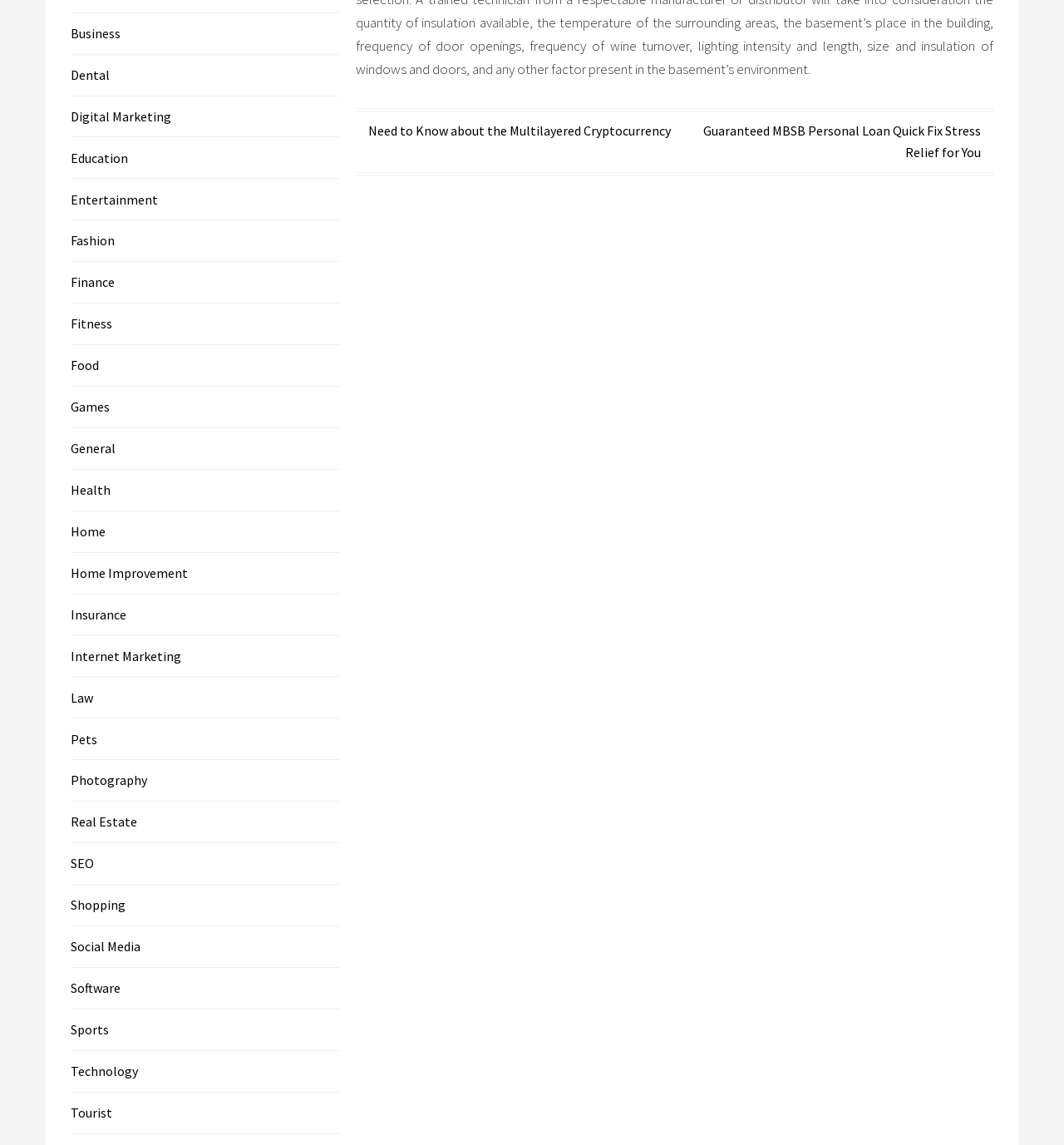What is the title of the second post listed under 'Posts'?
Answer the question based on the image using a single word or a brief phrase.

Guaranteed MBSB Personal Loan Quick Fix Stress Relief for You